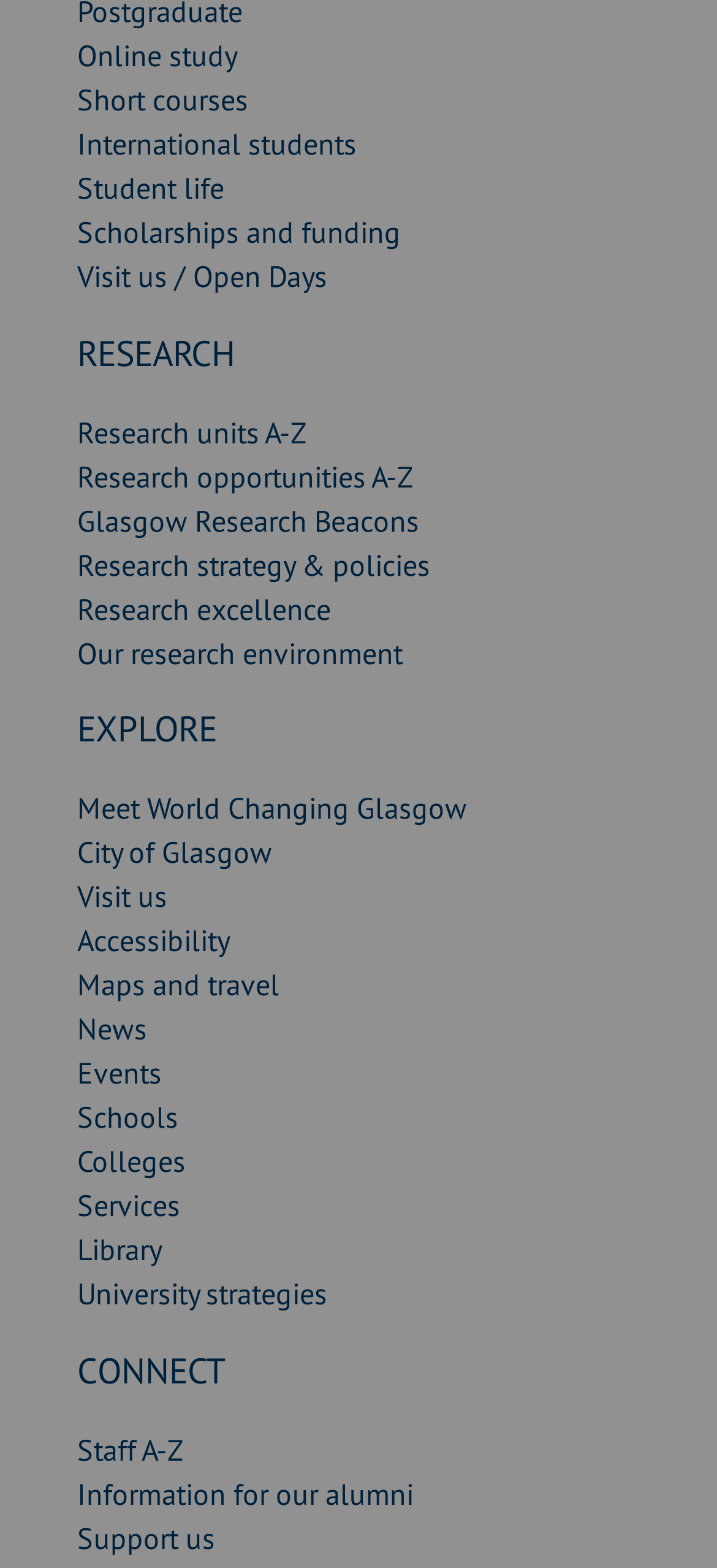Determine the bounding box coordinates of the region I should click to achieve the following instruction: "Explore online study options". Ensure the bounding box coordinates are four float numbers between 0 and 1, i.e., [left, top, right, bottom].

[0.108, 0.023, 0.331, 0.047]